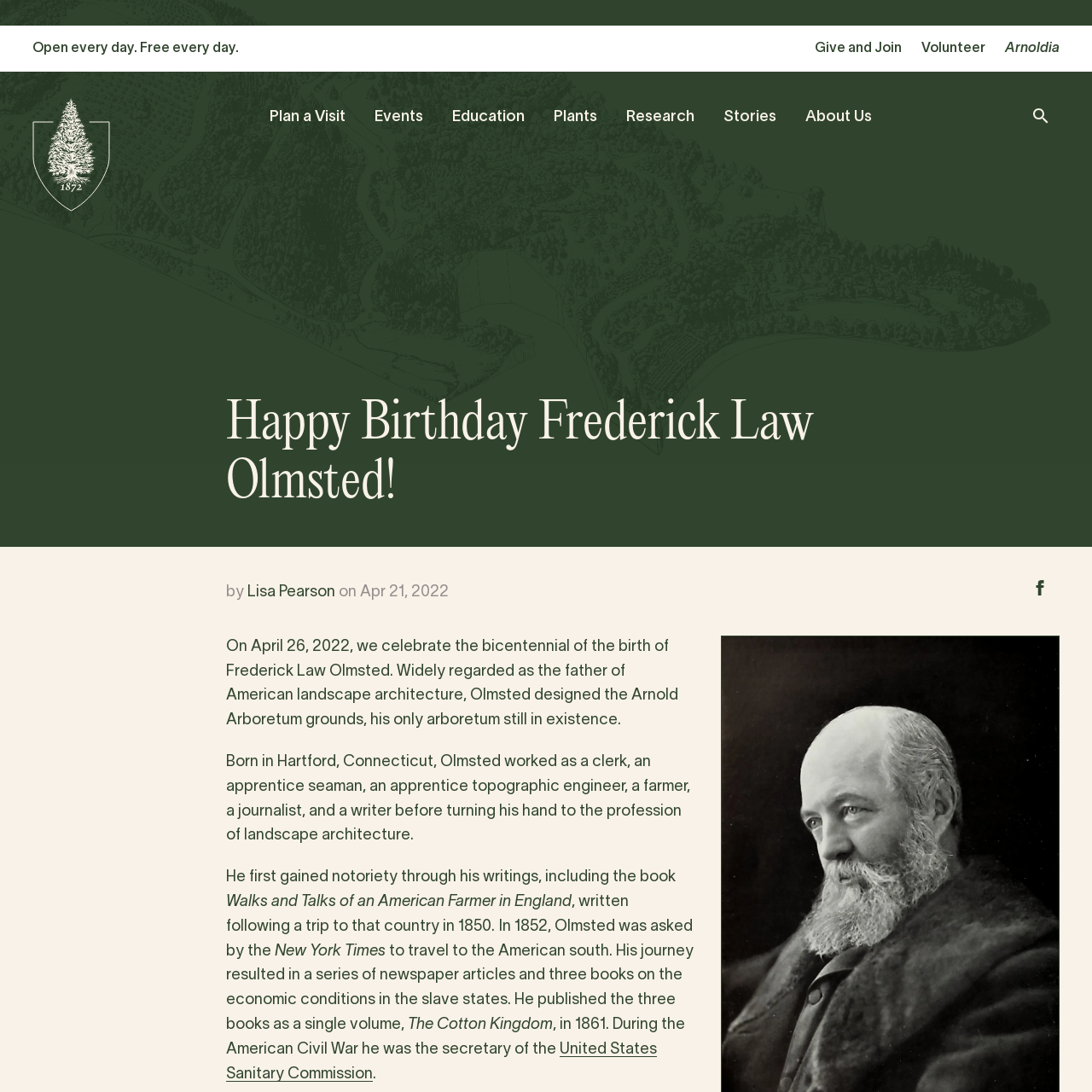Provide a thorough and detailed response to the question by examining the image: 
What is the name of the volume published by Olmsted in 1861?

According to the webpage, Olmsted published a volume called 'The Cotton Kingdom' in 1861, which was a compilation of his newspaper articles and three books on the economic conditions in the slave states.